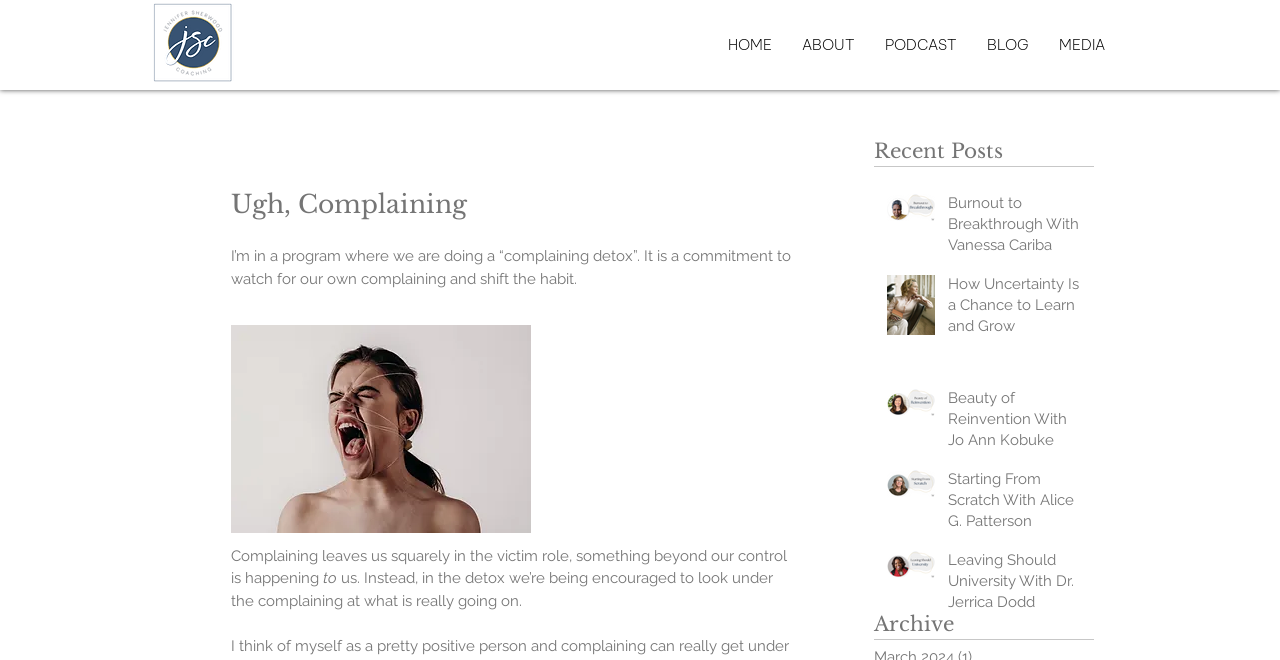Give a succinct answer to this question in a single word or phrase: 
How many recent posts are listed on the page?

5